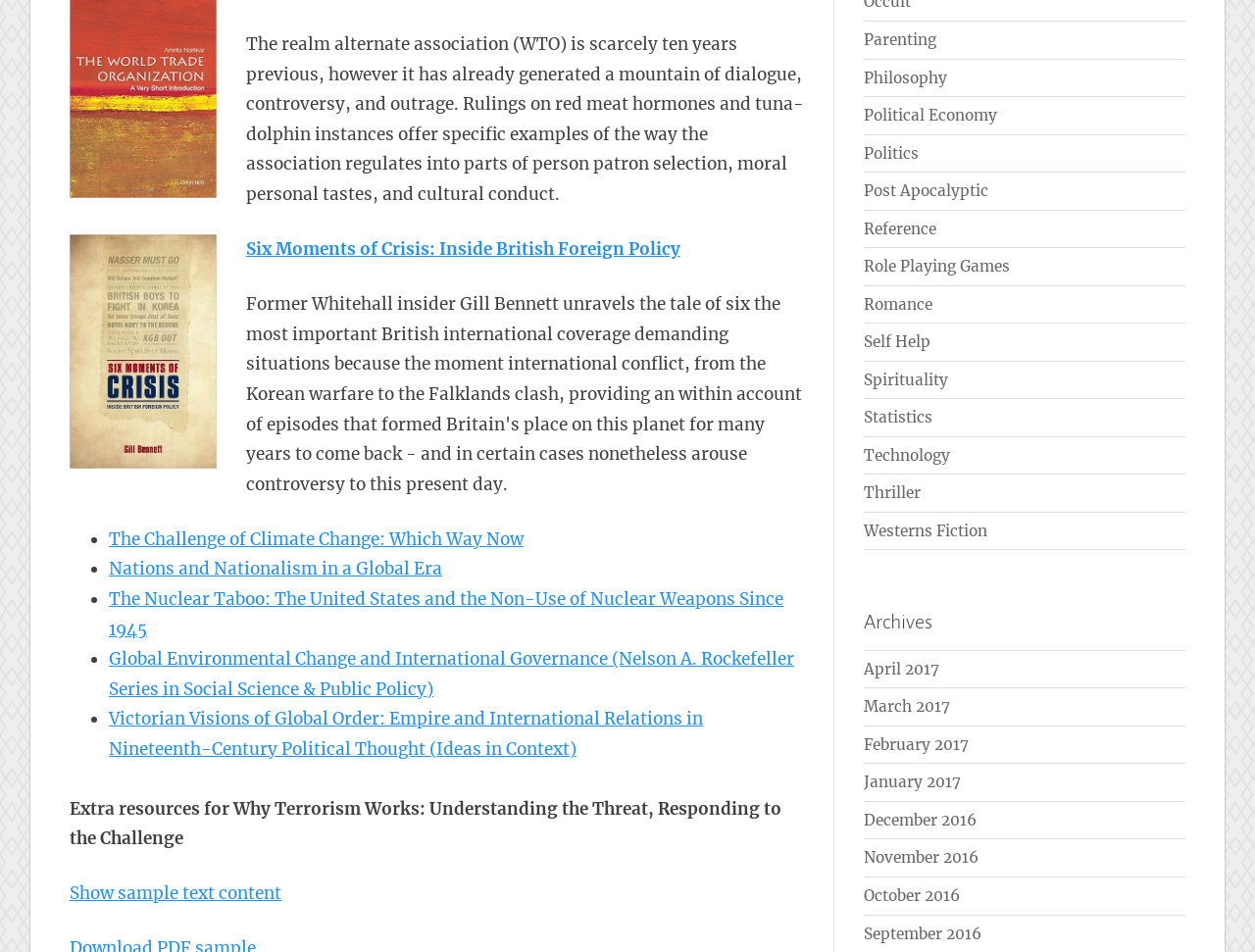What is the title of the second link under the 'Extra resources' section?
Refer to the image and give a detailed answer to the question.

The second link under the 'Extra resources' section has the title 'Show sample text content', which suggests that it provides a sample of the text content related to the topic 'Why Terrorism Works: Understanding the Threat, Responding to the Challenge'.